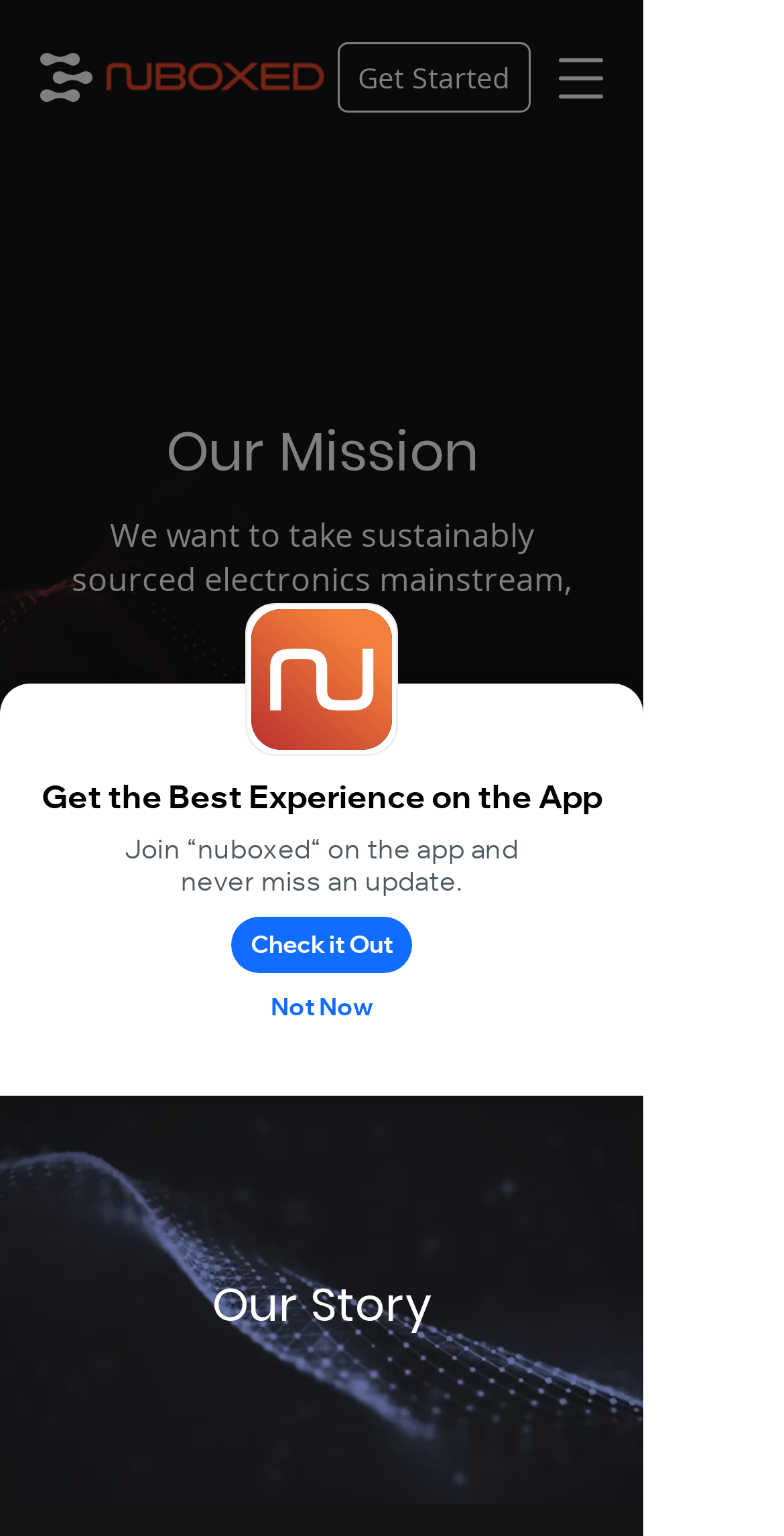Extract the bounding box coordinates for the UI element described as: "Get Started".

[0.431, 0.027, 0.677, 0.073]